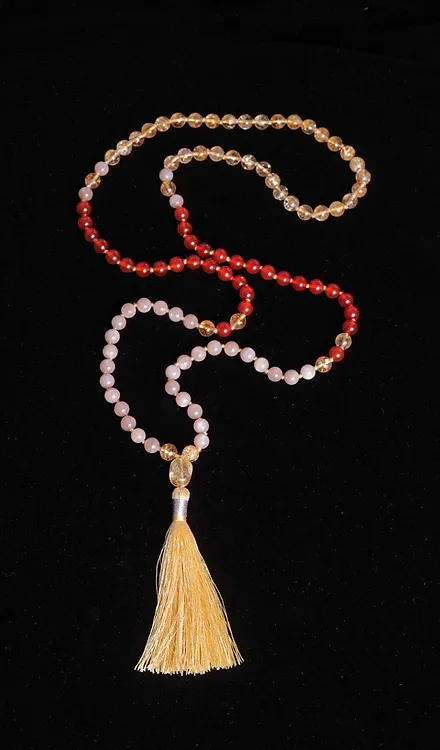What is the material of the tassel?
From the screenshot, provide a brief answer in one word or phrase.

Golden